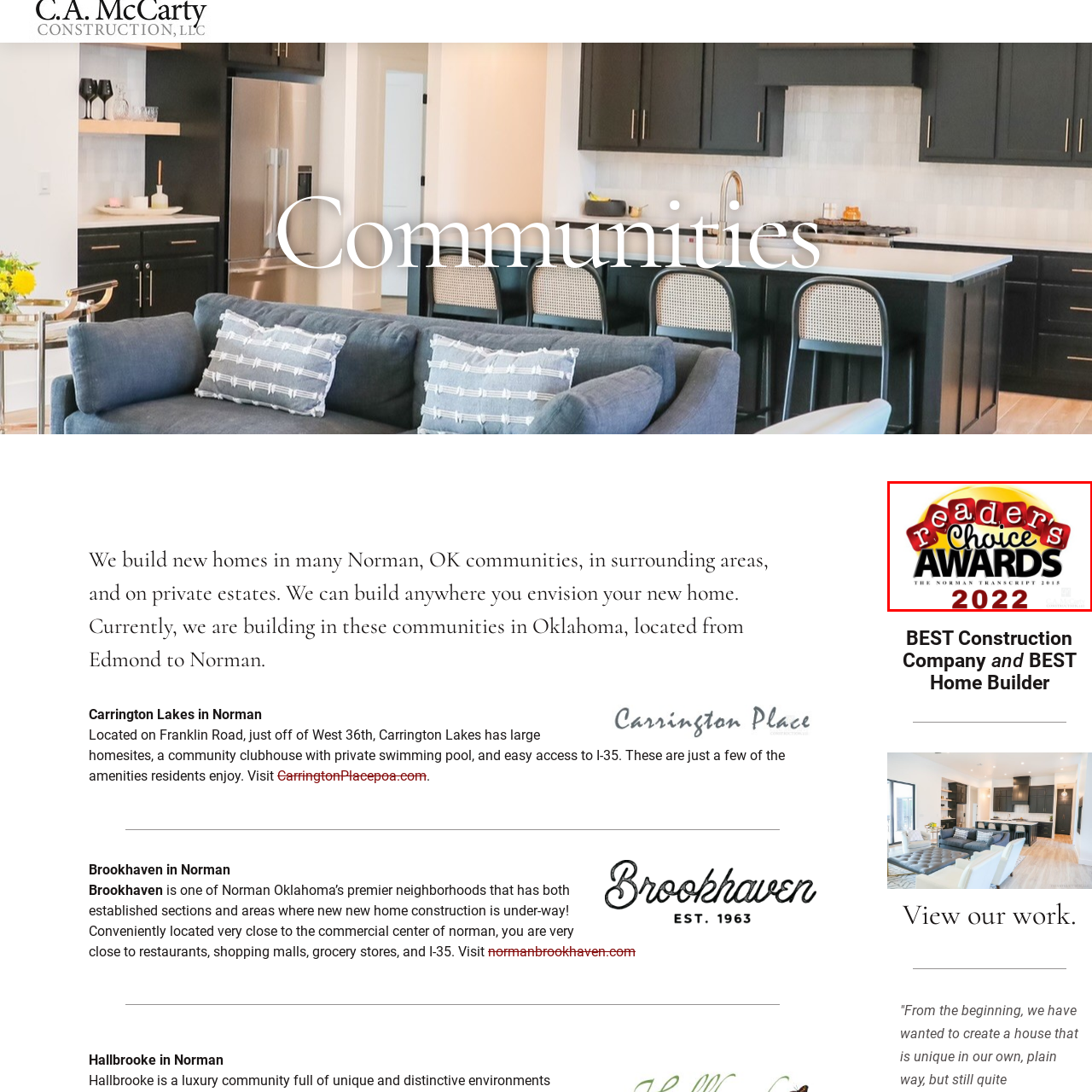Provide an in-depth description of the scene highlighted by the red boundary in the image.

The image showcases the logo for the "Reader's Choice Awards 2022," hosted by The Norman Transcript. The vibrant design features bold red lettering that spells out "reader's Choice AWARDS," emphasizing the recognition of excellence in various categories. Accompanying the text is a bright yellow background, creating a striking contrast that captures attention. This award signifies the acknowledgment of outstanding performance in the community, particularly highlighting achievements in sectors like construction and home building, with a nod to local favorites and trusted businesses. Below the main title, the year "2022" is prominently displayed, marking the specific iteration of the awards.